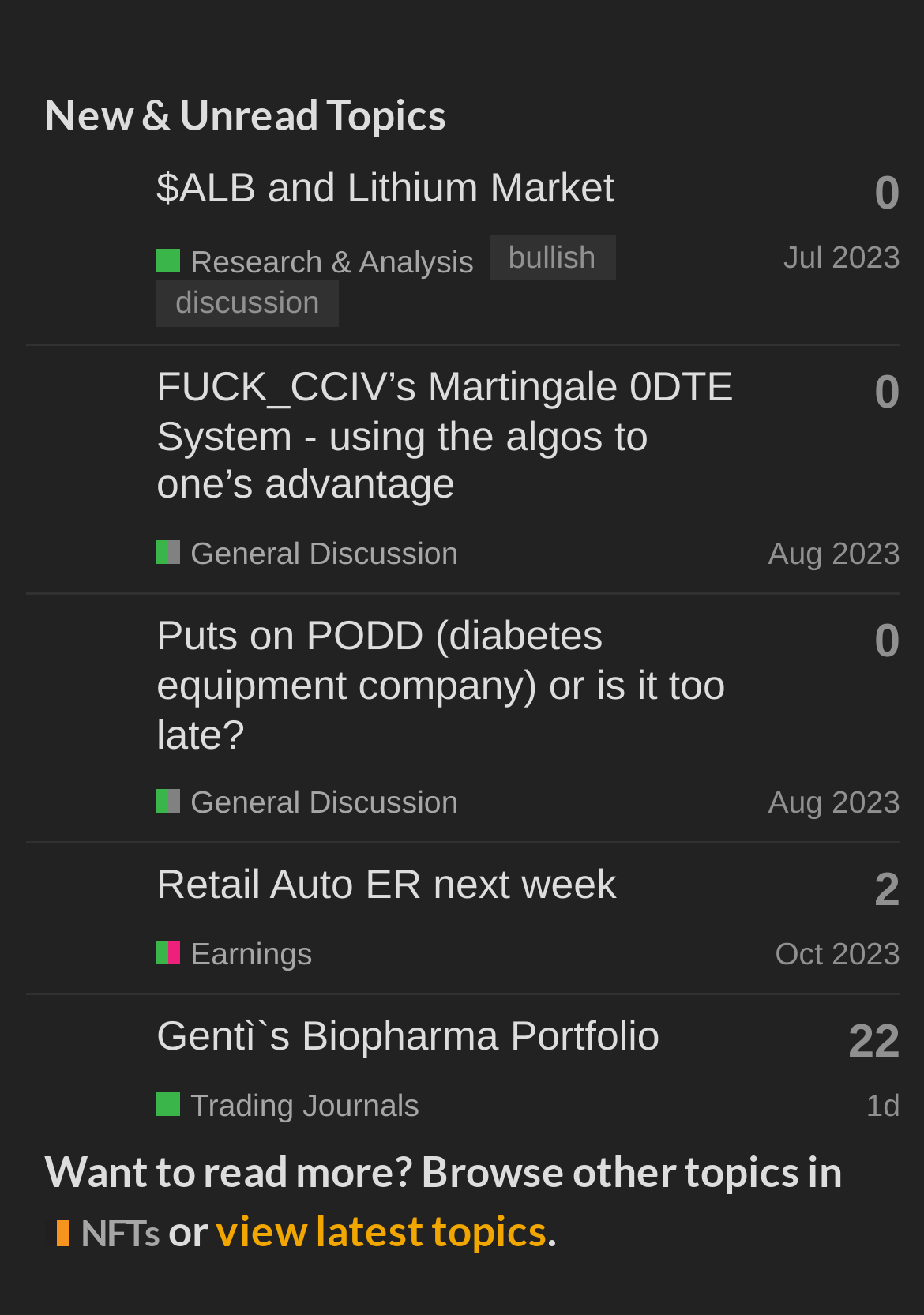Show the bounding box coordinates for the HTML element as described: "Retail Auto ER next week".

[0.169, 0.655, 0.667, 0.691]